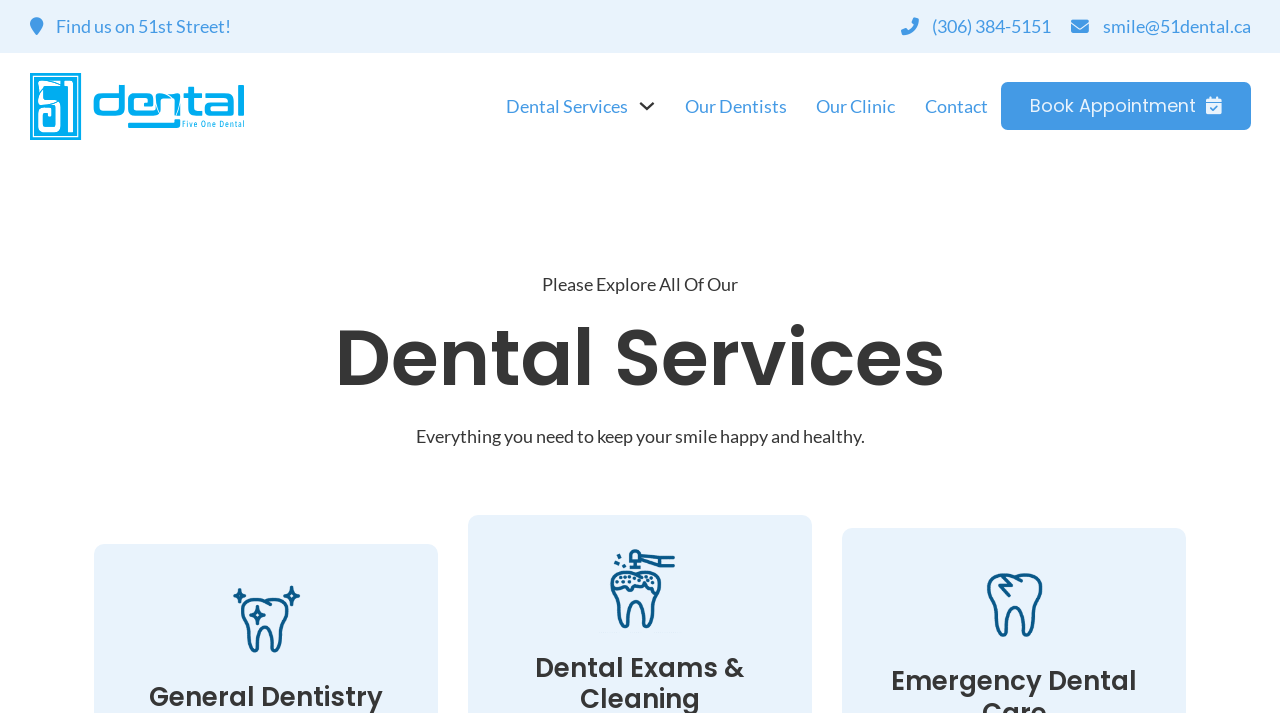Locate the bounding box coordinates of the clickable region to complete the following instruction: "Book an appointment."

[0.782, 0.115, 0.977, 0.183]